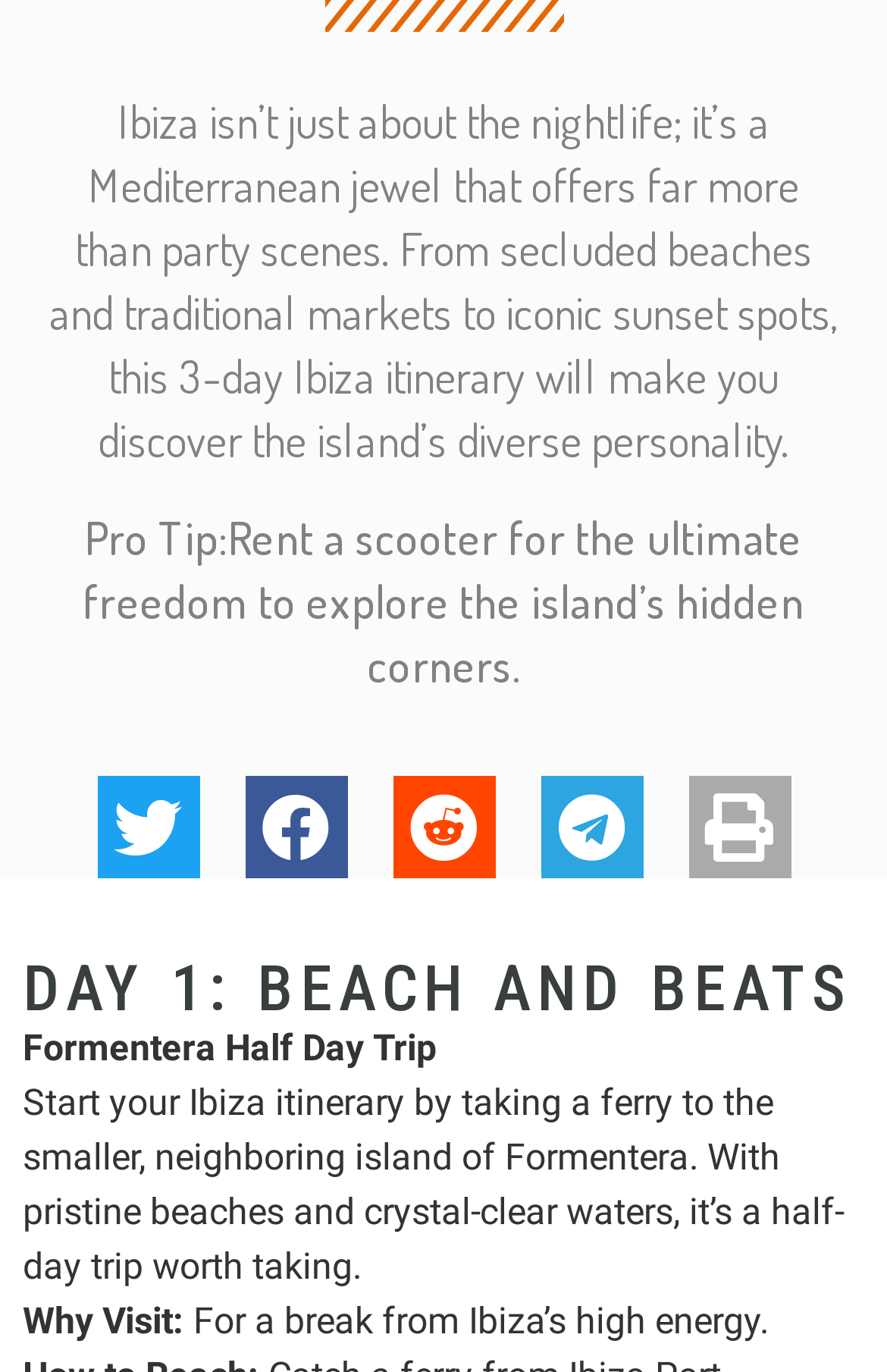Why should you visit Formentera?
Provide a detailed and well-explained answer to the question.

According to the static text, one of the reasons to visit Formentera is to take a break from Ibiza's high energy, which suggests that Formentera offers a more relaxed atmosphere compared to Ibiza.